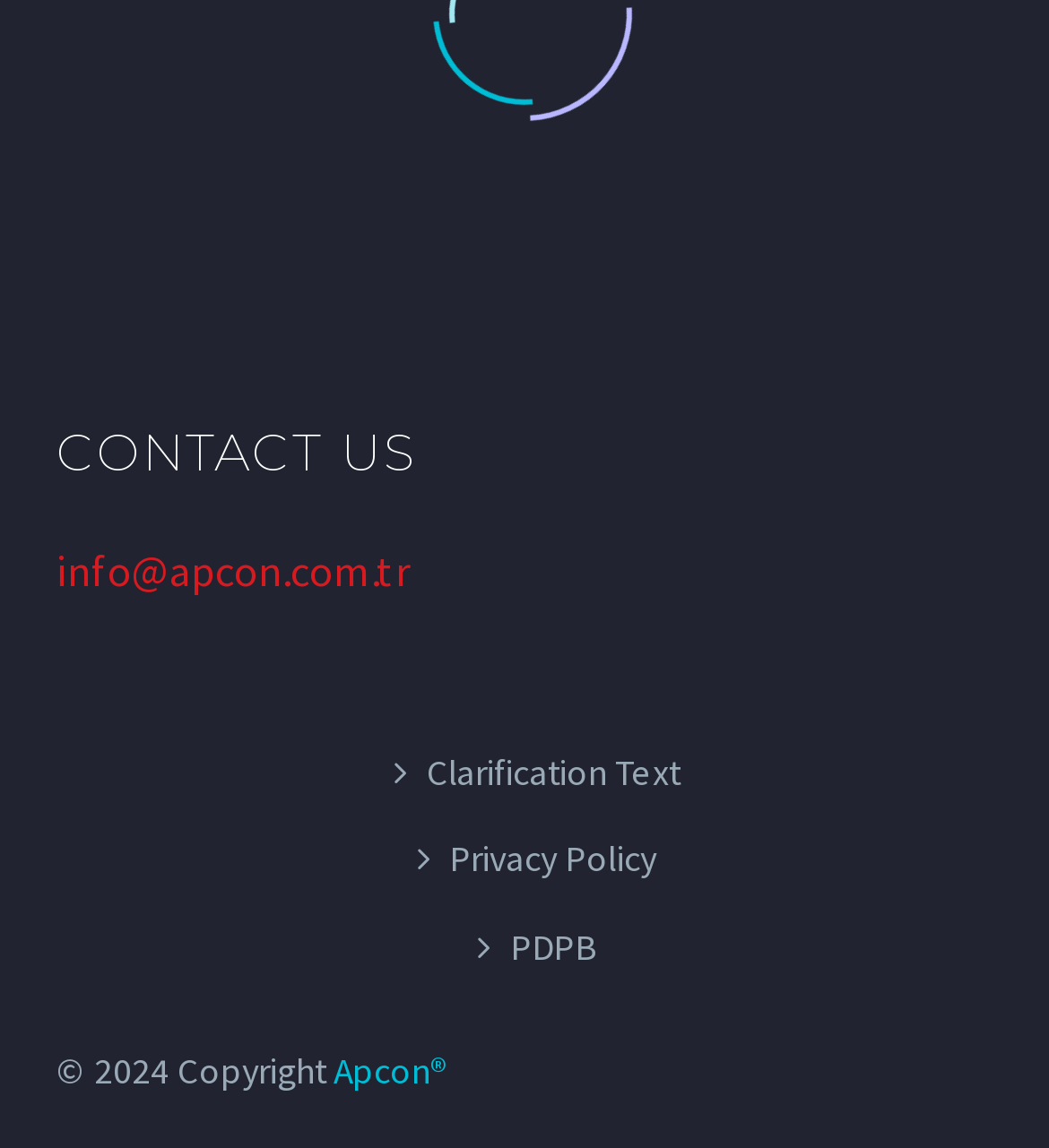How many links are there in the webpage?
Please answer the question as detailed as possible.

There are four link elements in the webpage, which are 'info@apcon.com.tr', 'Clarification Text', 'Privacy Policy', and 'PDPB'.